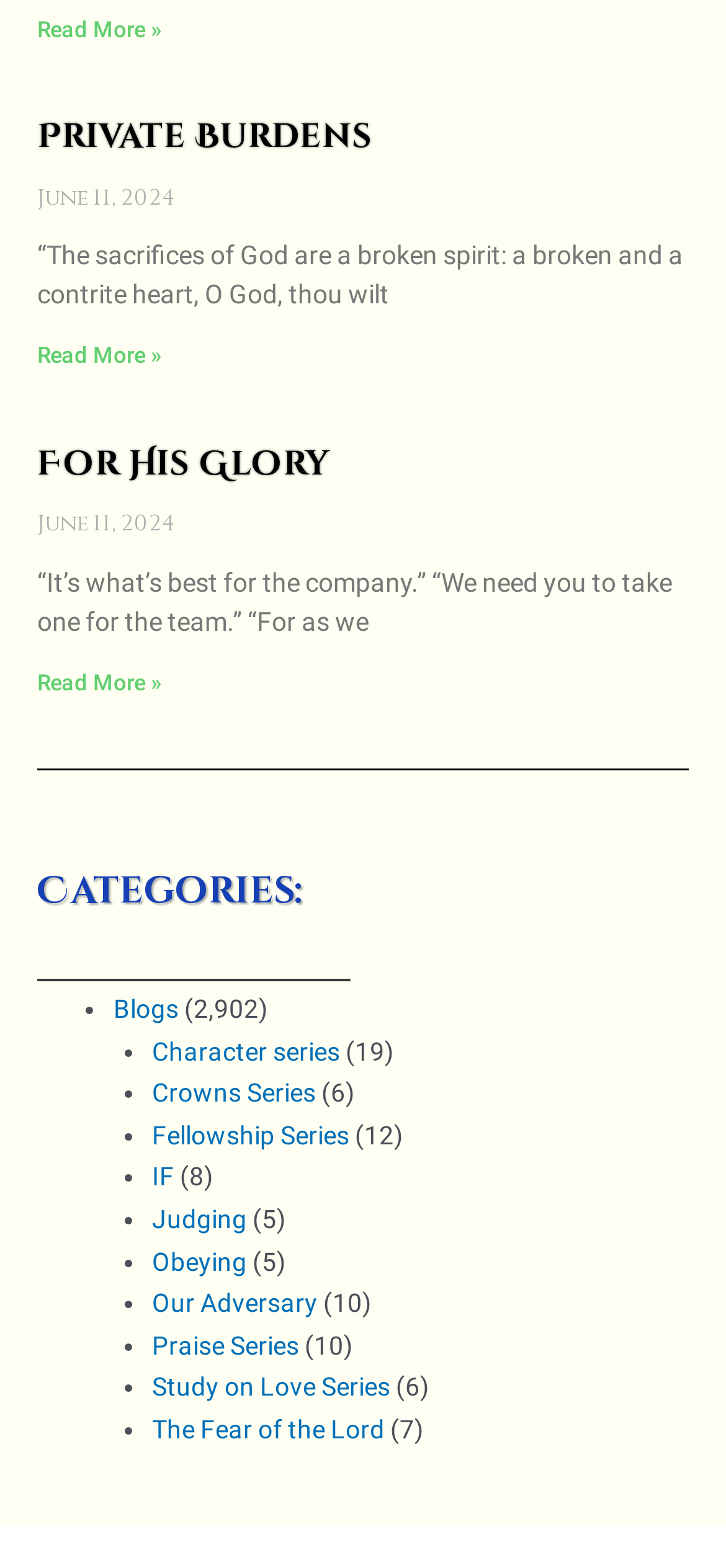Using the element description provided, determine the bounding box coordinates in the format (top-left x, top-left y, bottom-right x, bottom-right y). Ensure that all values are floating point numbers between 0 and 1. Element description: IF

[0.209, 0.741, 0.24, 0.76]